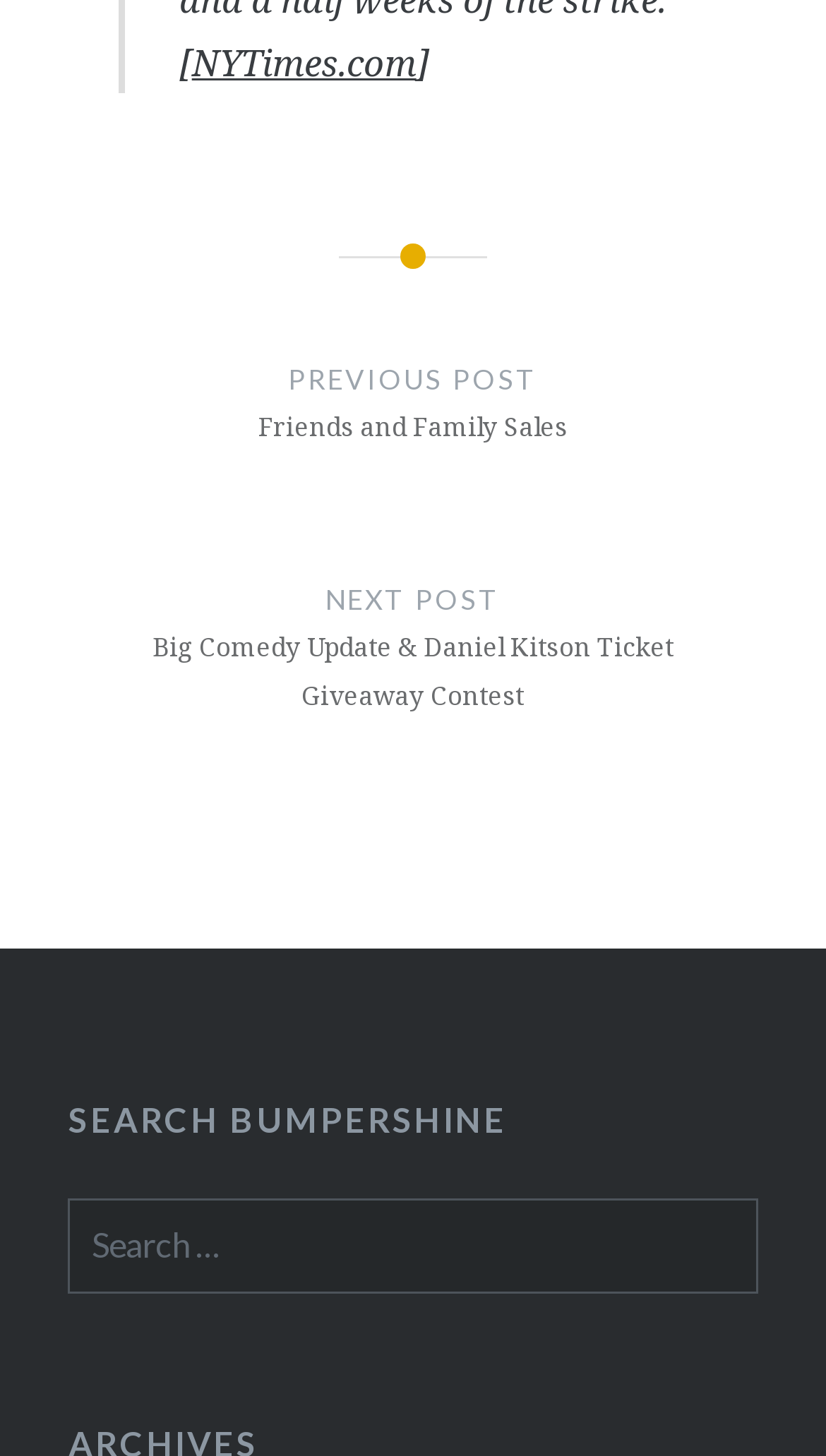What is the name of the website?
Please use the image to provide a one-word or short phrase answer.

NYTimes.com